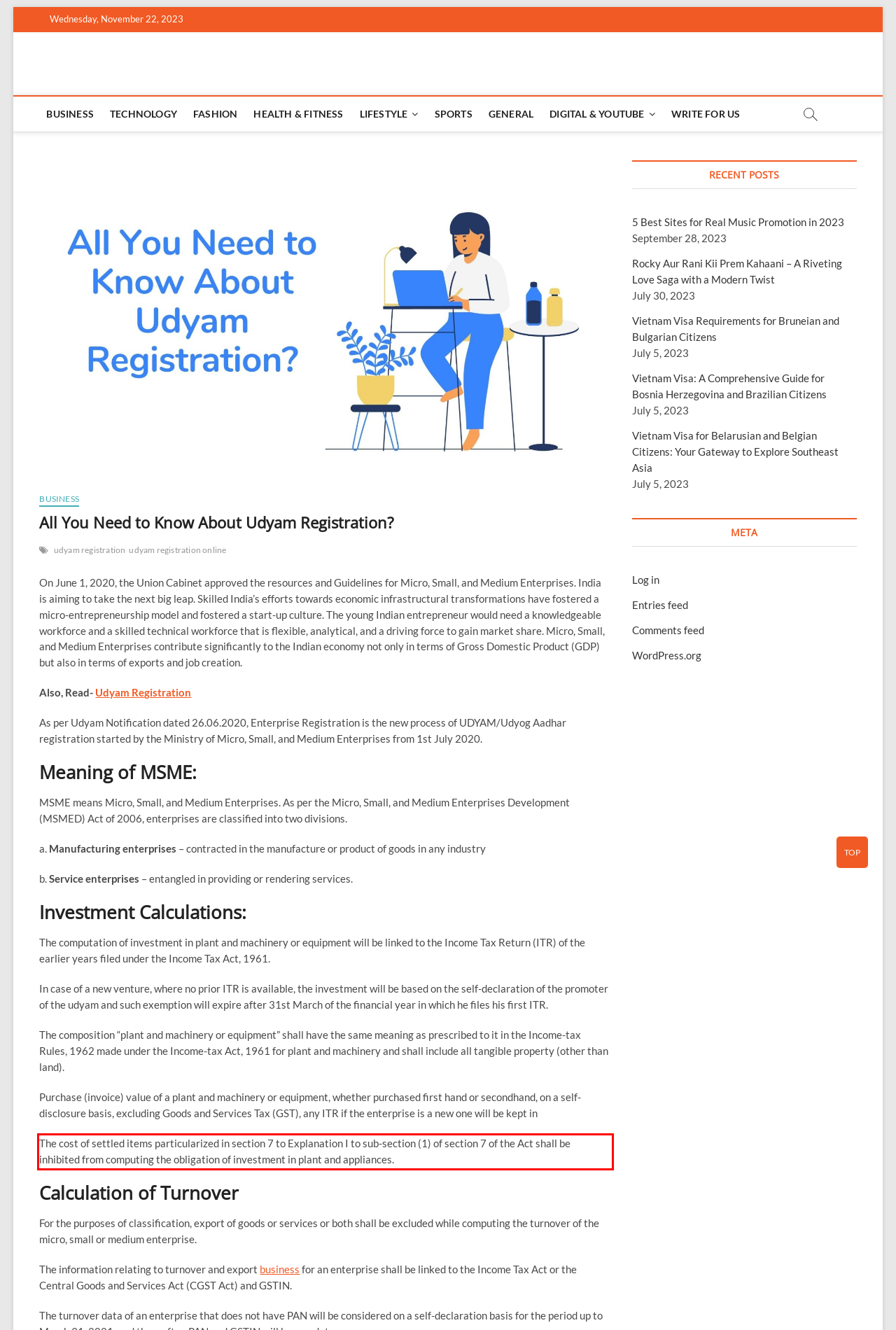Identify the red bounding box in the webpage screenshot and perform OCR to generate the text content enclosed.

The cost of settled items particularized in section 7 to Explanation I to sub-section (1) of section 7 of the Act shall be inhibited from computing the obligation of investment in plant and appliances.